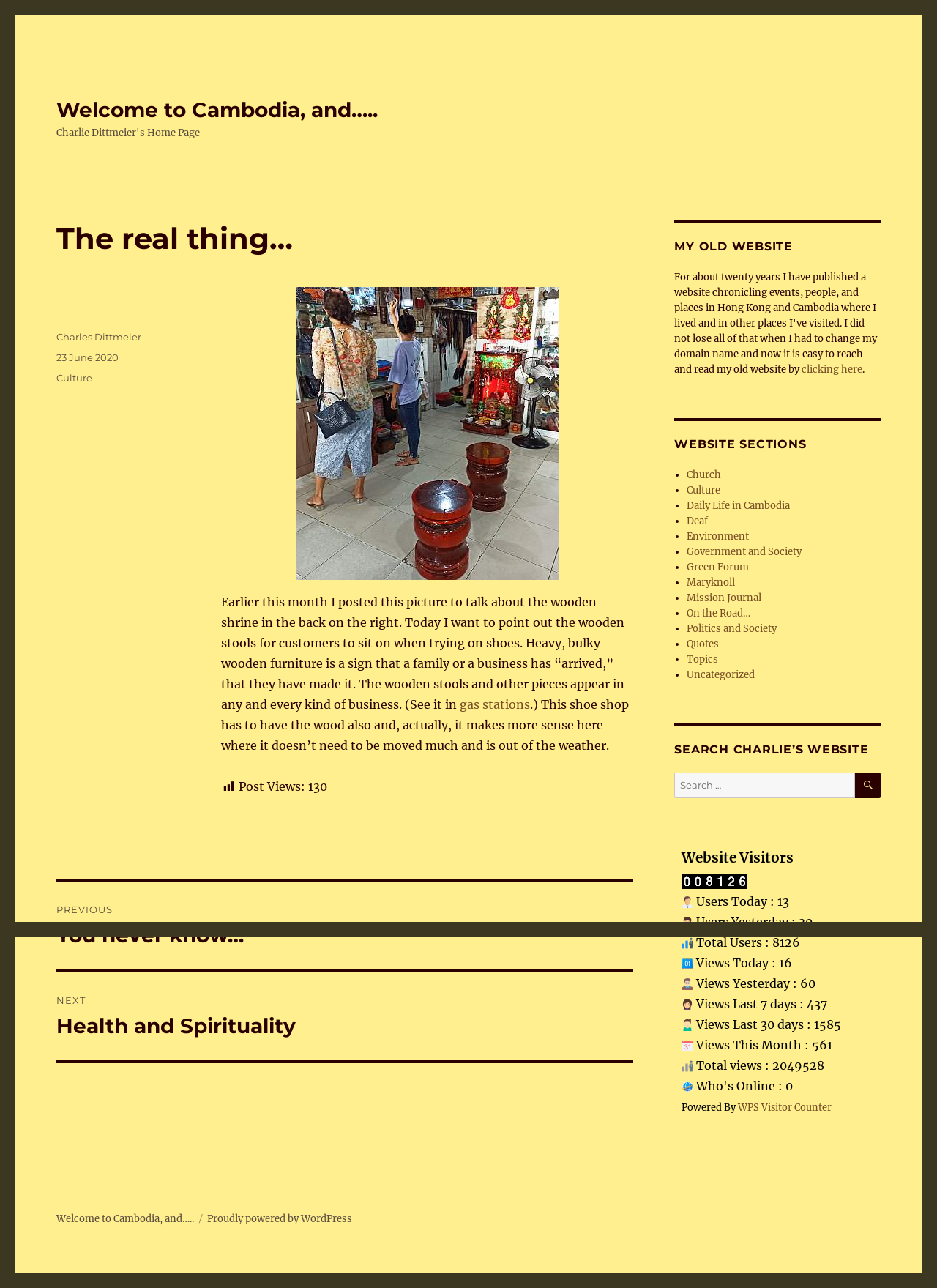Identify the bounding box coordinates of the section that should be clicked to achieve the task described: "Visit the Culture section".

[0.733, 0.376, 0.768, 0.385]